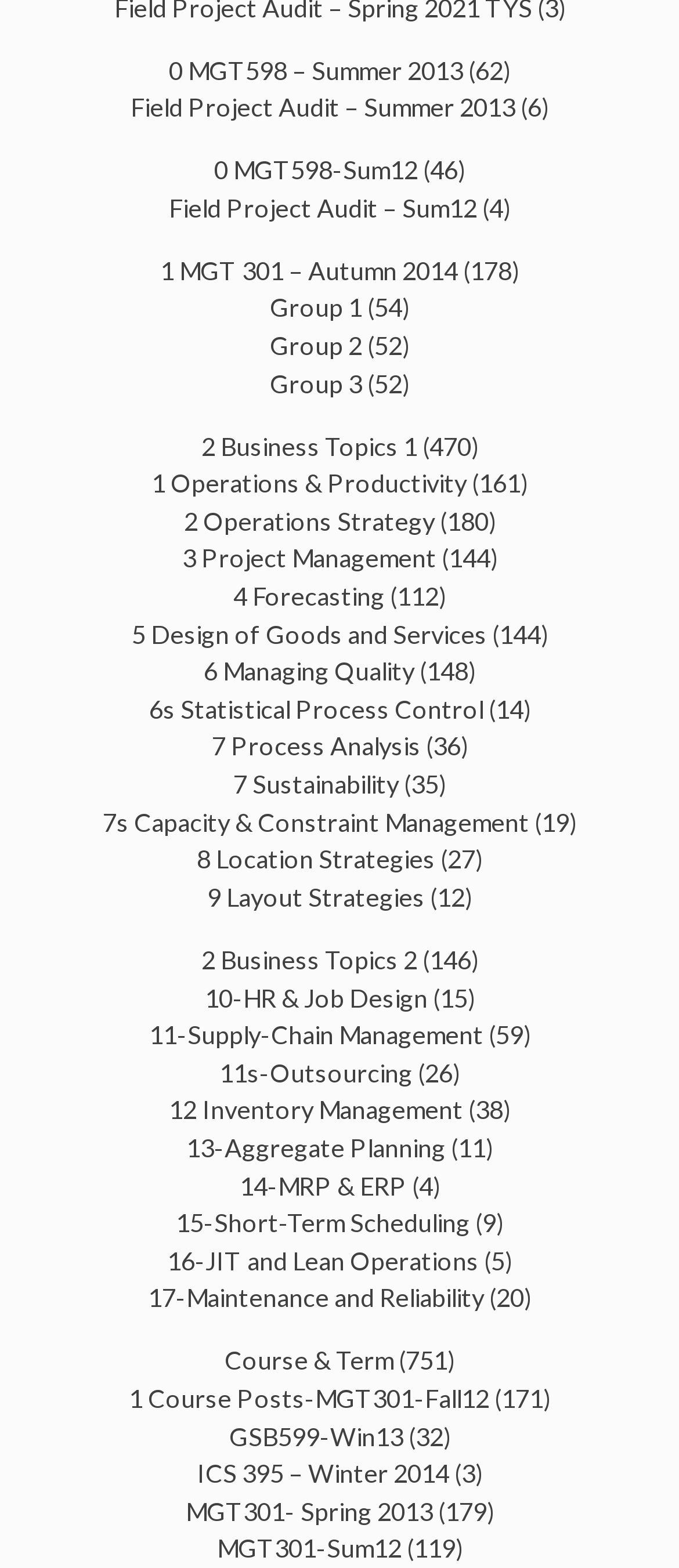Given the webpage screenshot and the description, determine the bounding box coordinates (top-left x, top-left y, bottom-right x, bottom-right y) that define the location of the UI element matching this description: Group 3

[0.397, 0.235, 0.533, 0.254]